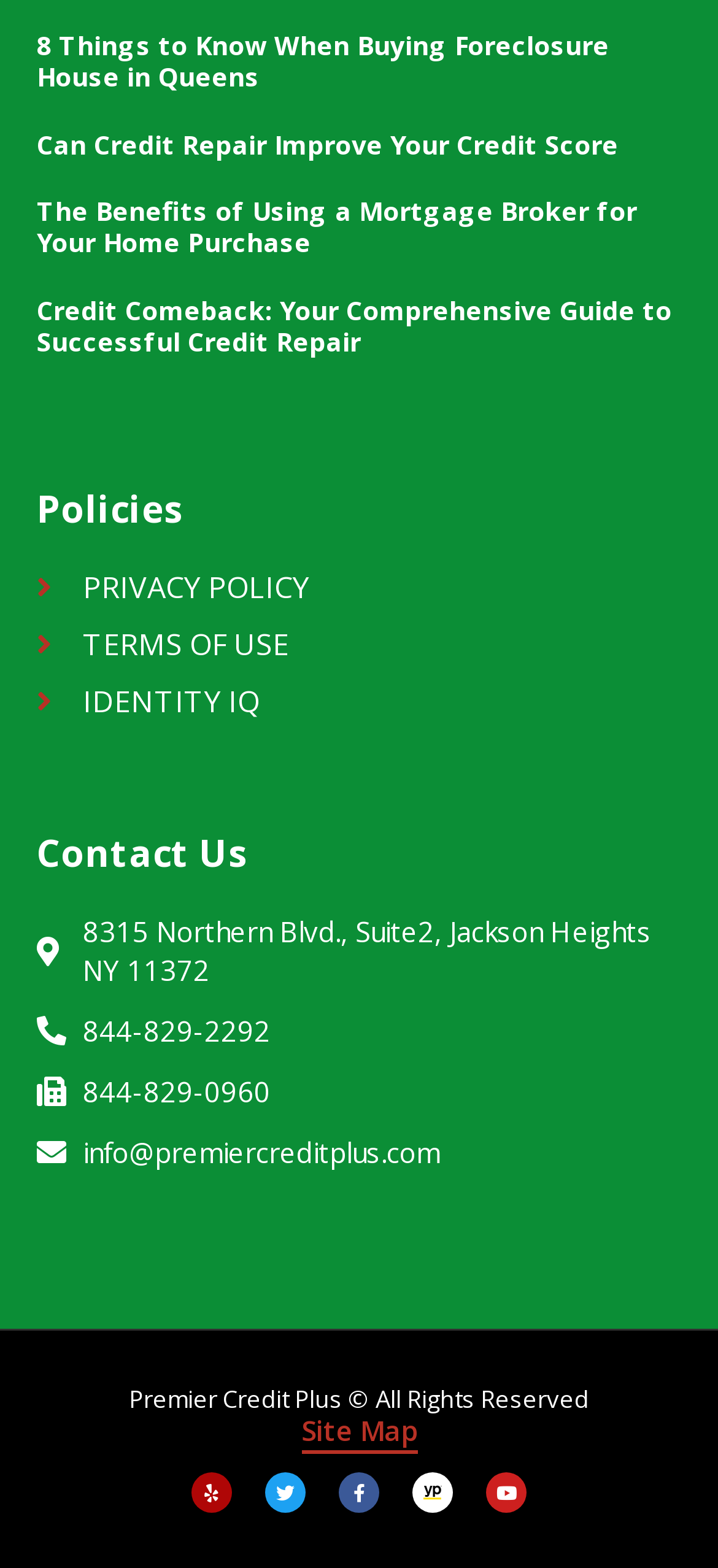Identify the coordinates of the bounding box for the element that must be clicked to accomplish the instruction: "Visit the site map".

[0.419, 0.904, 0.581, 0.927]